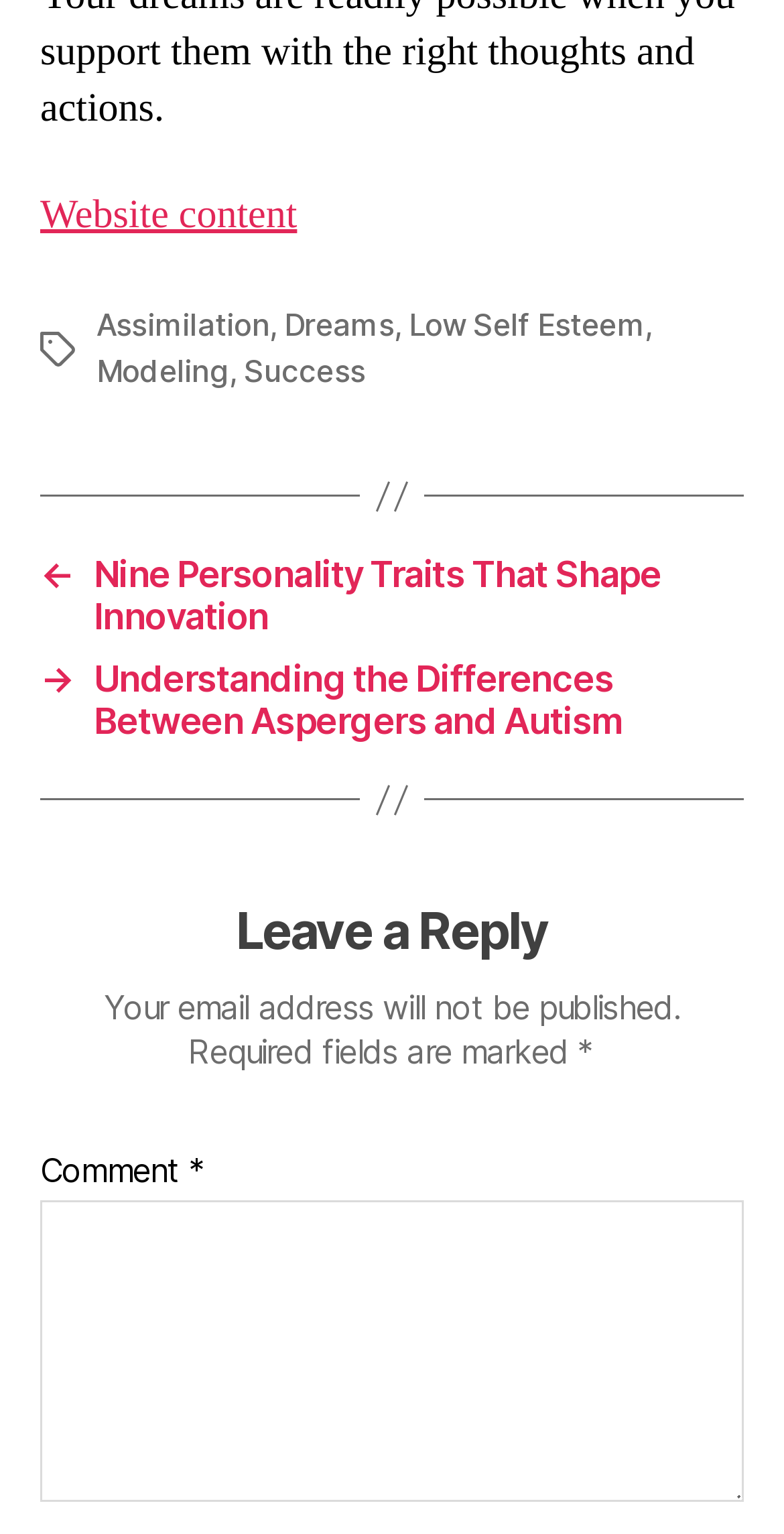Could you highlight the region that needs to be clicked to execute the instruction: "Read the article 'Nine Personality Traits That Shape Innovation'"?

[0.051, 0.361, 0.949, 0.416]